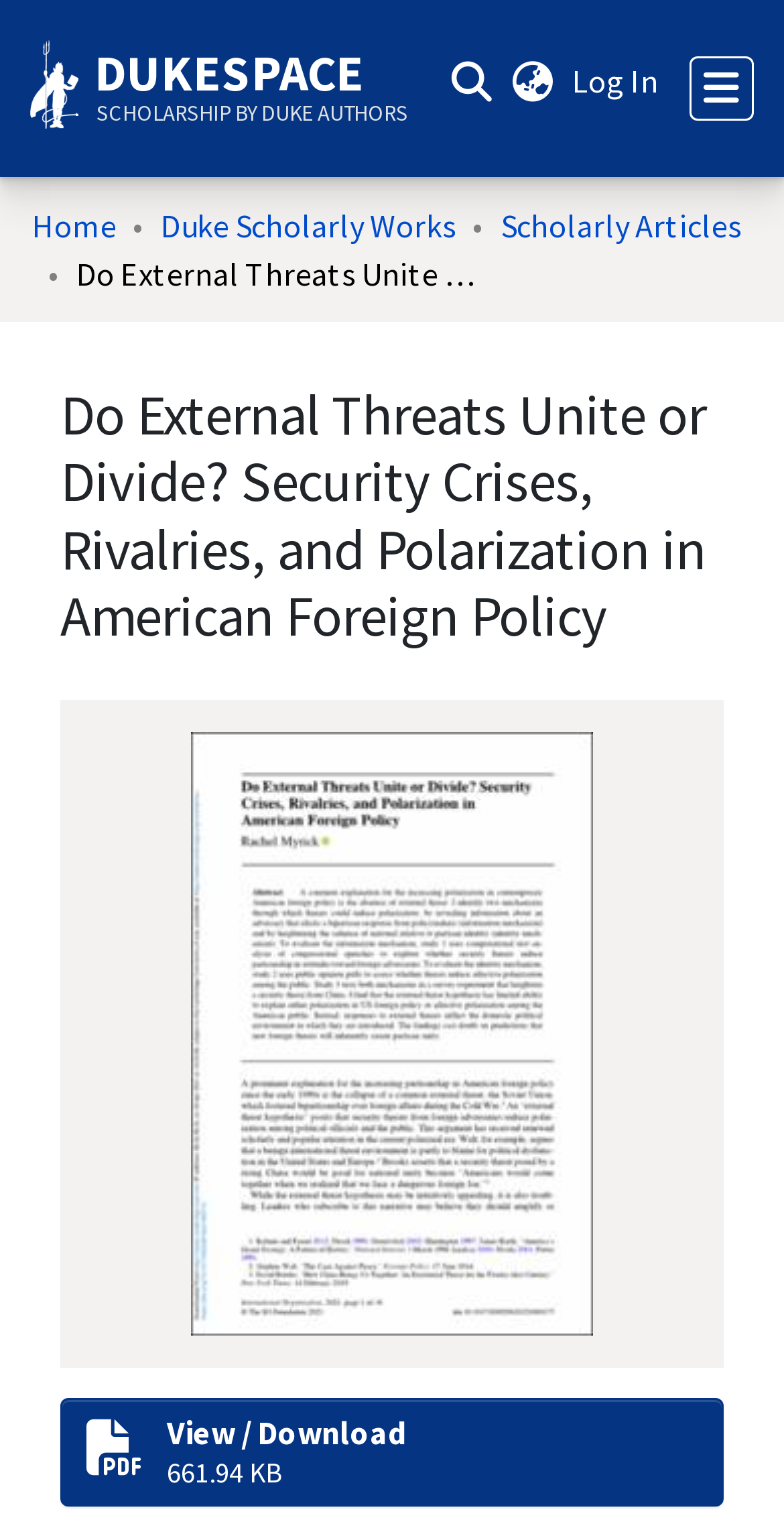Extract the main headline from the webpage and generate its text.

Do External Threats Unite or Divide? Security Crises, Rivalries, and Polarization in American Foreign Policy